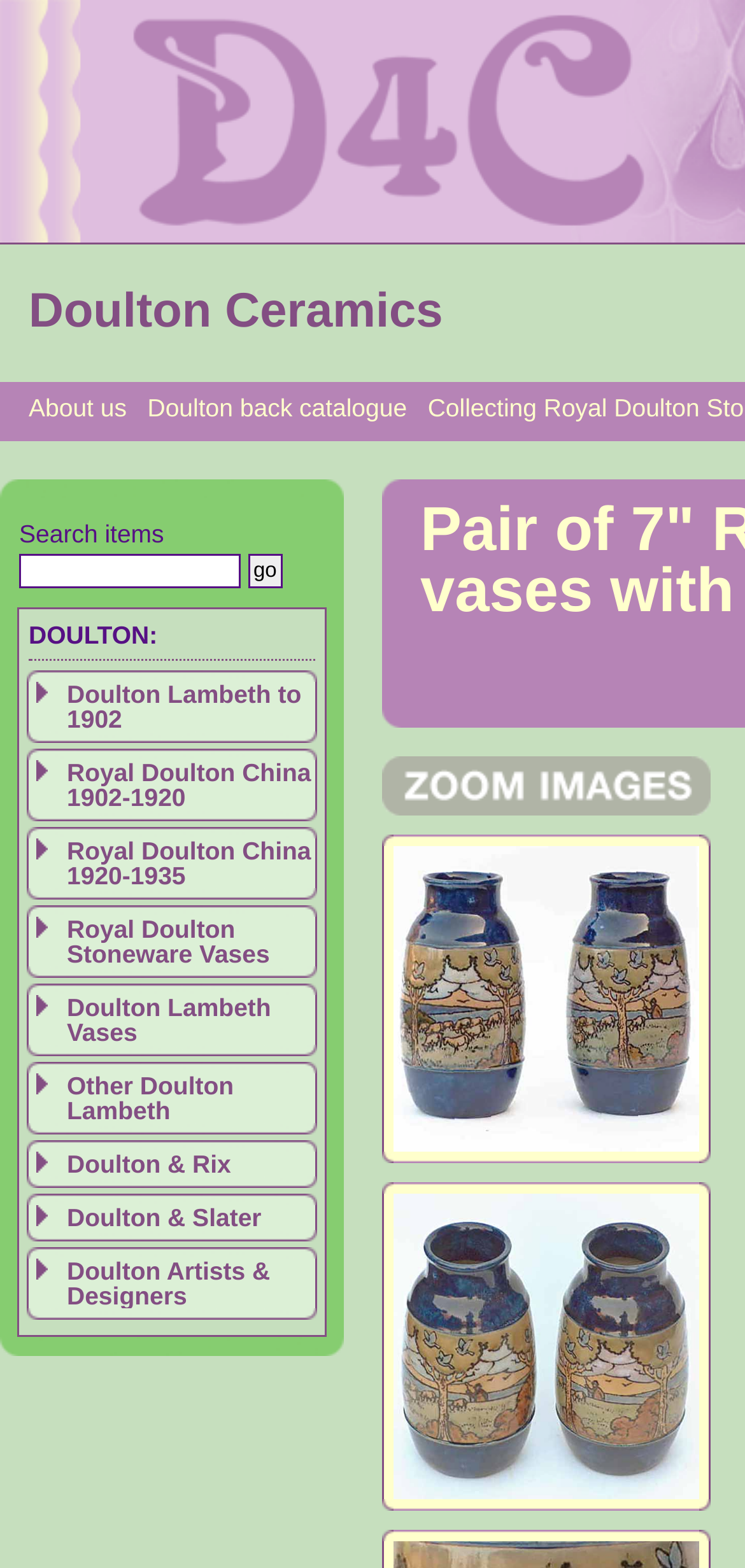For the given element description About us, determine the bounding box coordinates of the UI element. The coordinates should follow the format (top-left x, top-left y, bottom-right x, bottom-right y) and be within the range of 0 to 1.

[0.038, 0.251, 0.17, 0.27]